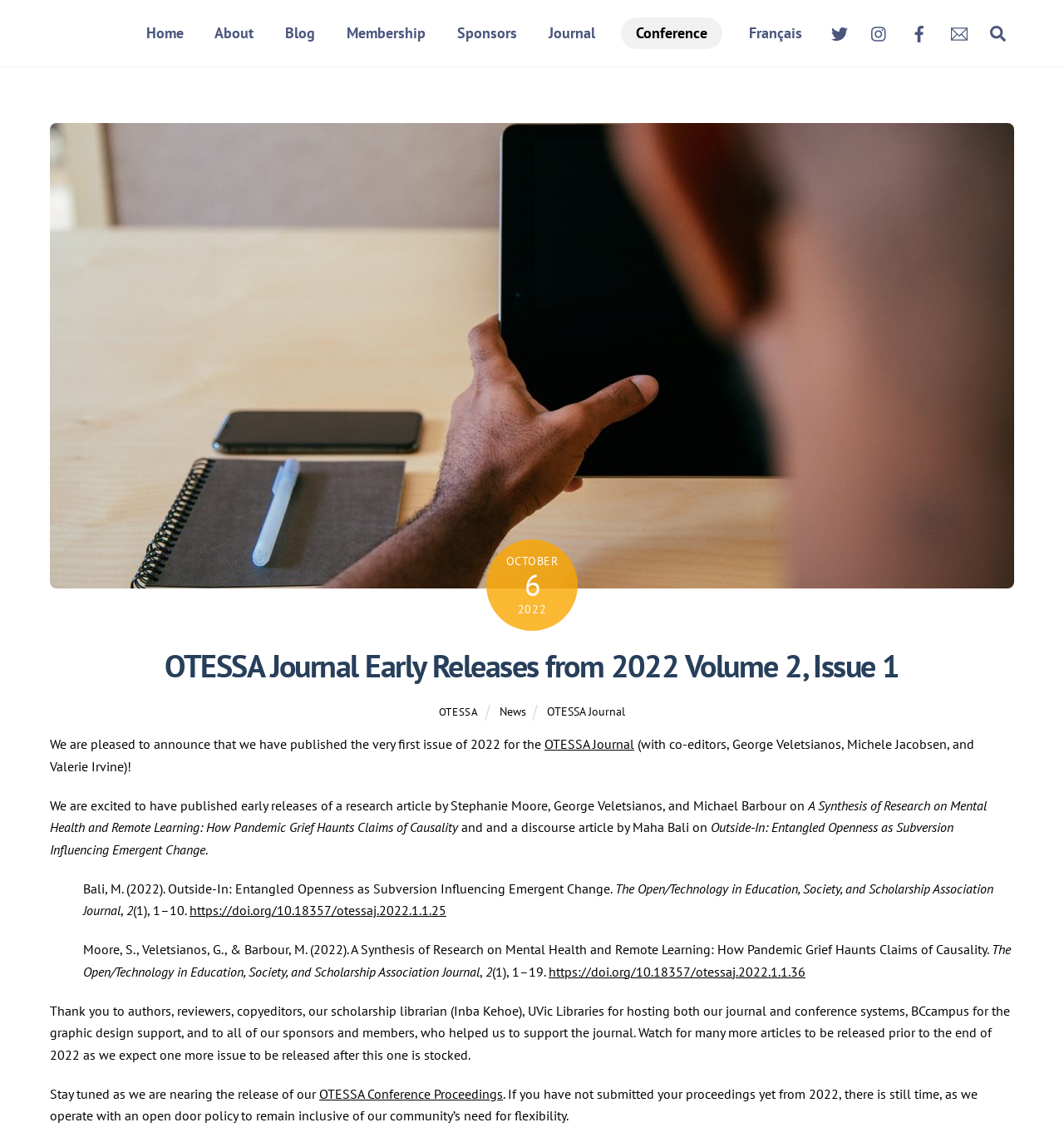Answer with a single word or phrase: 
What is the name of the conference proceedings mentioned?

OTESSA Conference Proceedings